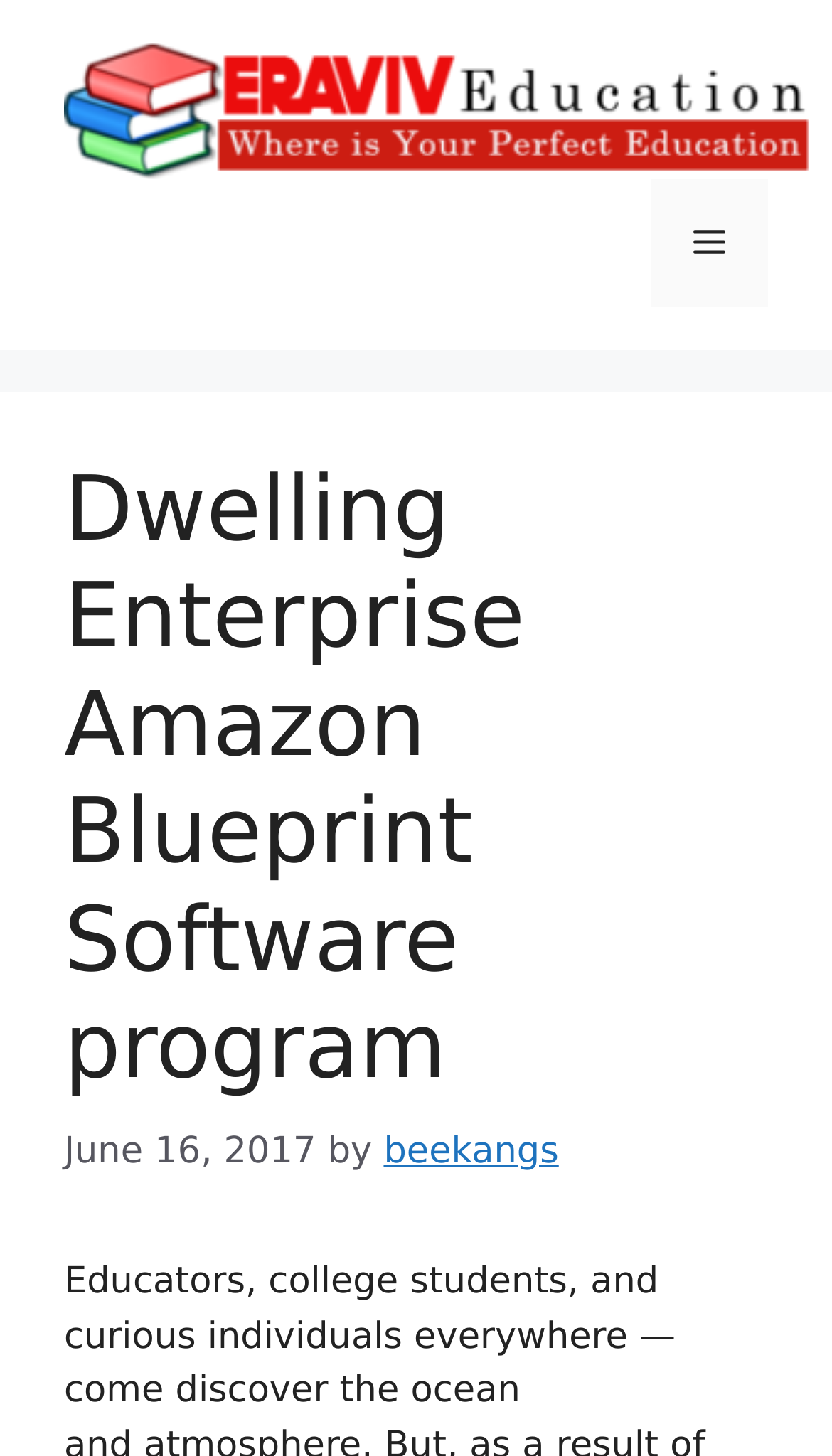Provide a thorough and detailed response to the question by examining the image: 
Who is the author of the latest article?

I found the author of the latest article by looking at the link element in the header section, which contains the text 'beekangs'.